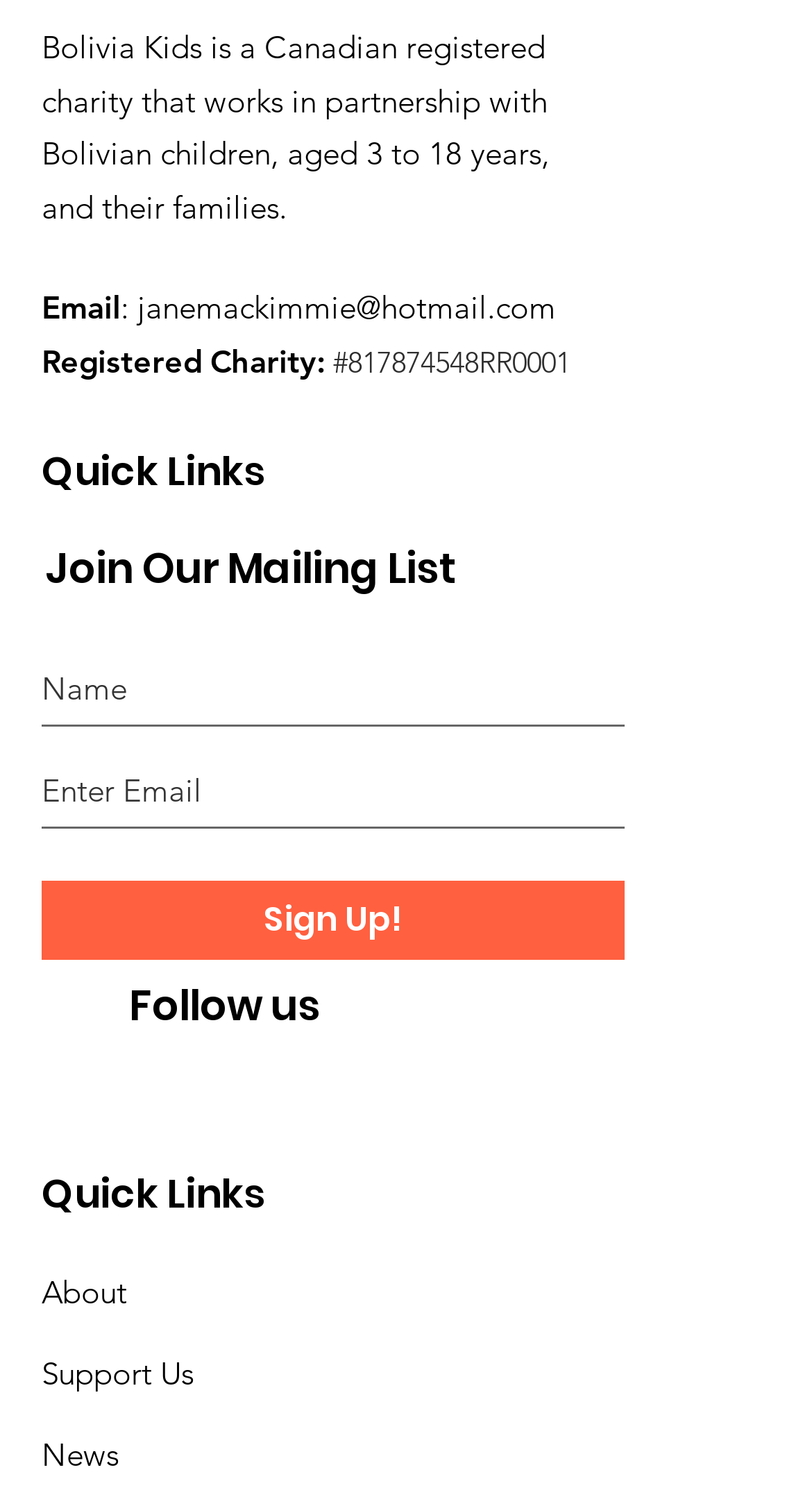Find the bounding box of the UI element described as: "aria-label="Enter Email" name="email" placeholder="Enter Email"". The bounding box coordinates should be given as four float values between 0 and 1, i.e., [left, top, right, bottom].

[0.051, 0.504, 0.769, 0.554]